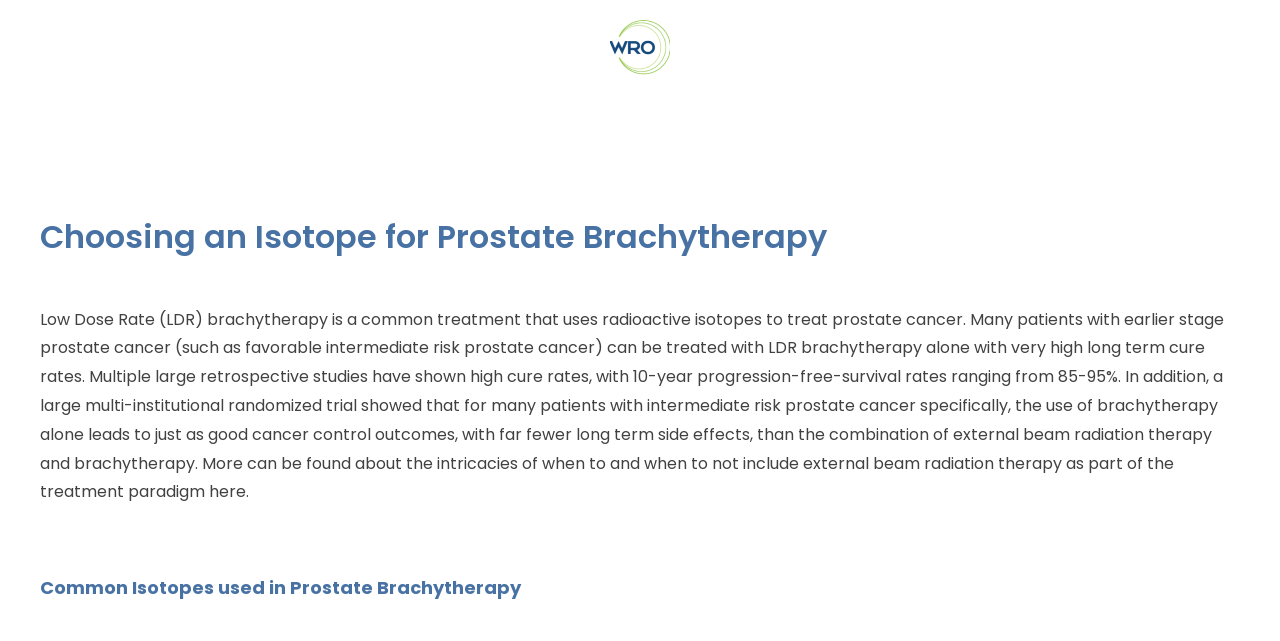Identify the bounding box coordinates for the UI element described by the following text: "here". Provide the coordinates as four float numbers between 0 and 1, in the format [left, top, right, bottom].

[0.163, 0.749, 0.192, 0.785]